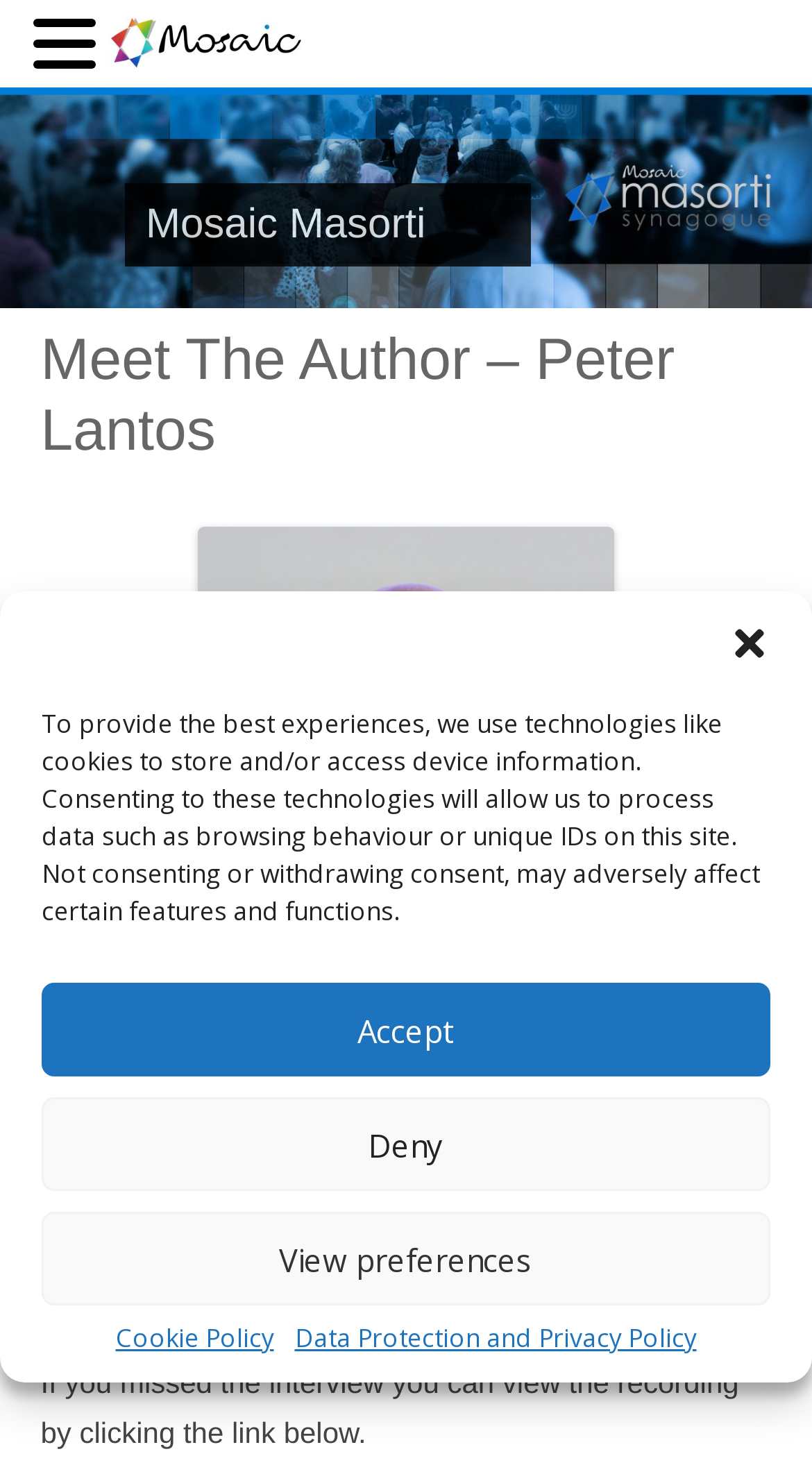Please identify the bounding box coordinates of the clickable area that will fulfill the following instruction: "Click the 'Next Slide' button". The coordinates should be in the format of four float numbers between 0 and 1, i.e., [left, top, right, bottom].

[0.885, 0.128, 0.962, 0.171]